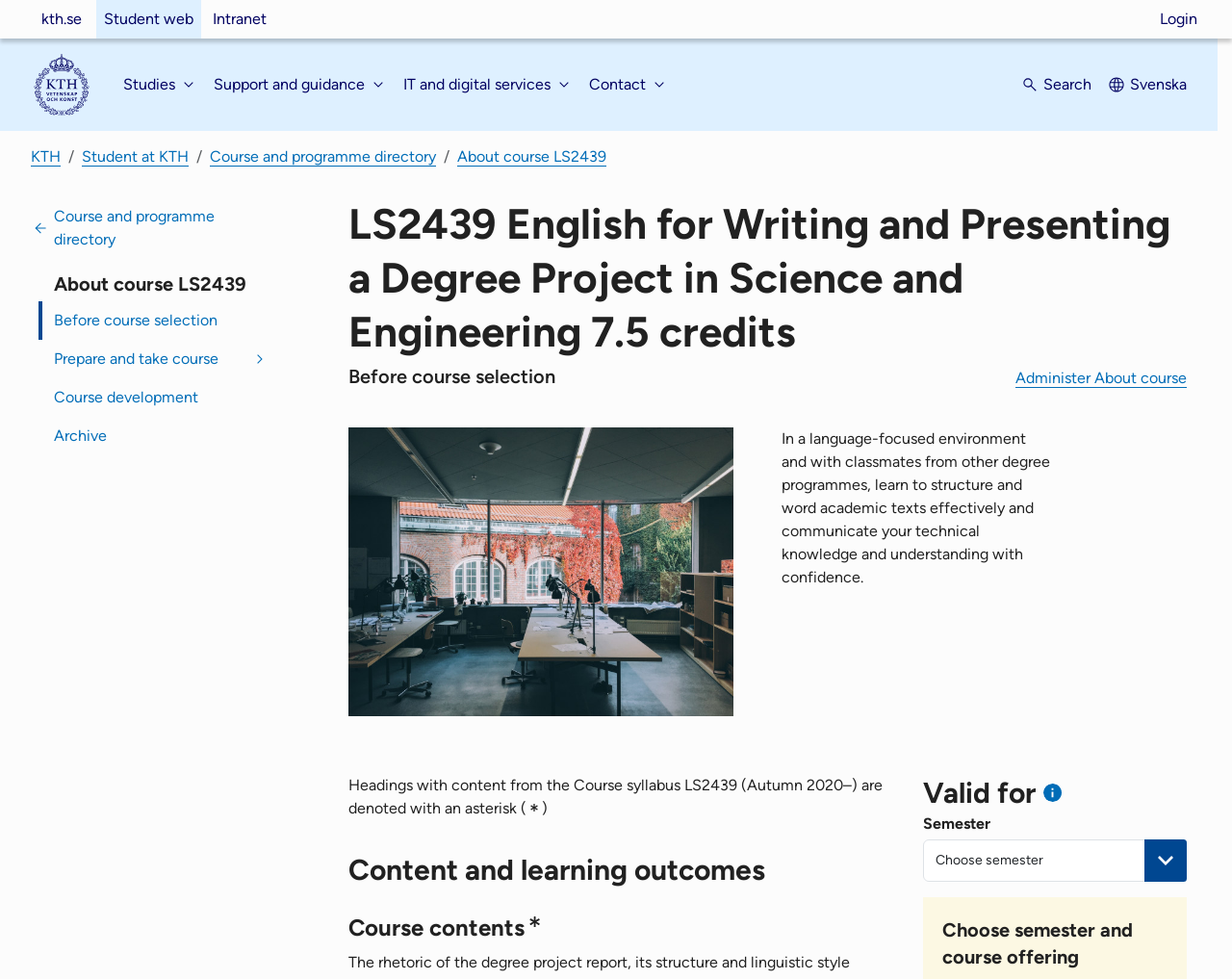Detail the features and information presented on the webpage.

This webpage is about KTH course information for LS2439, specifically the course "English for Writing and Presenting a Degree Project in Science and Engineering" with 7.5 credits. 

At the top left, there is a navigation menu with links to "Websites", "kth.se", "Student web", and "Intranet". Next to it, there is a link to "Login". On the top right, there is a small image with a link to "Till KTH:s startsida" (KTH's start page).

Below the top navigation menu, there is a main navigation menu with buttons for "Studies", "Support and guidance", "IT and digital services", and "Contact". A search button is located on the right side of this menu.

Above the main content area, there is a breadcrumbs navigation menu showing the path "KTH" > "Student at KTH" > "Course and programme directory" > "About course LS2439". 

The main content area is divided into several sections. The first section has a heading "About course LS2439" and links to related topics such as "Before course selection", "Prepare and take course", "Course development", and "Archive". 

Below this section, there is a header with the course title and a link to "Administer About course". 

The next section is an introduction to the course, which describes the course as a language-focused environment where students learn to structure and word academic texts effectively and communicate their technical knowledge with confidence.

Following the introduction, there is a section to choose the semester and course offering for the page content. This section has a heading "Valid for" and a button to get information about choosing semester and course offering. There is also a combobox to select the semester.

At the bottom of the page, there is a section with headings and content from the Course syllabus LS2439 (Autumn 2020–). This section includes information about the content and learning outcomes of the course, as well as the course contents retrieved from the course syllabus.